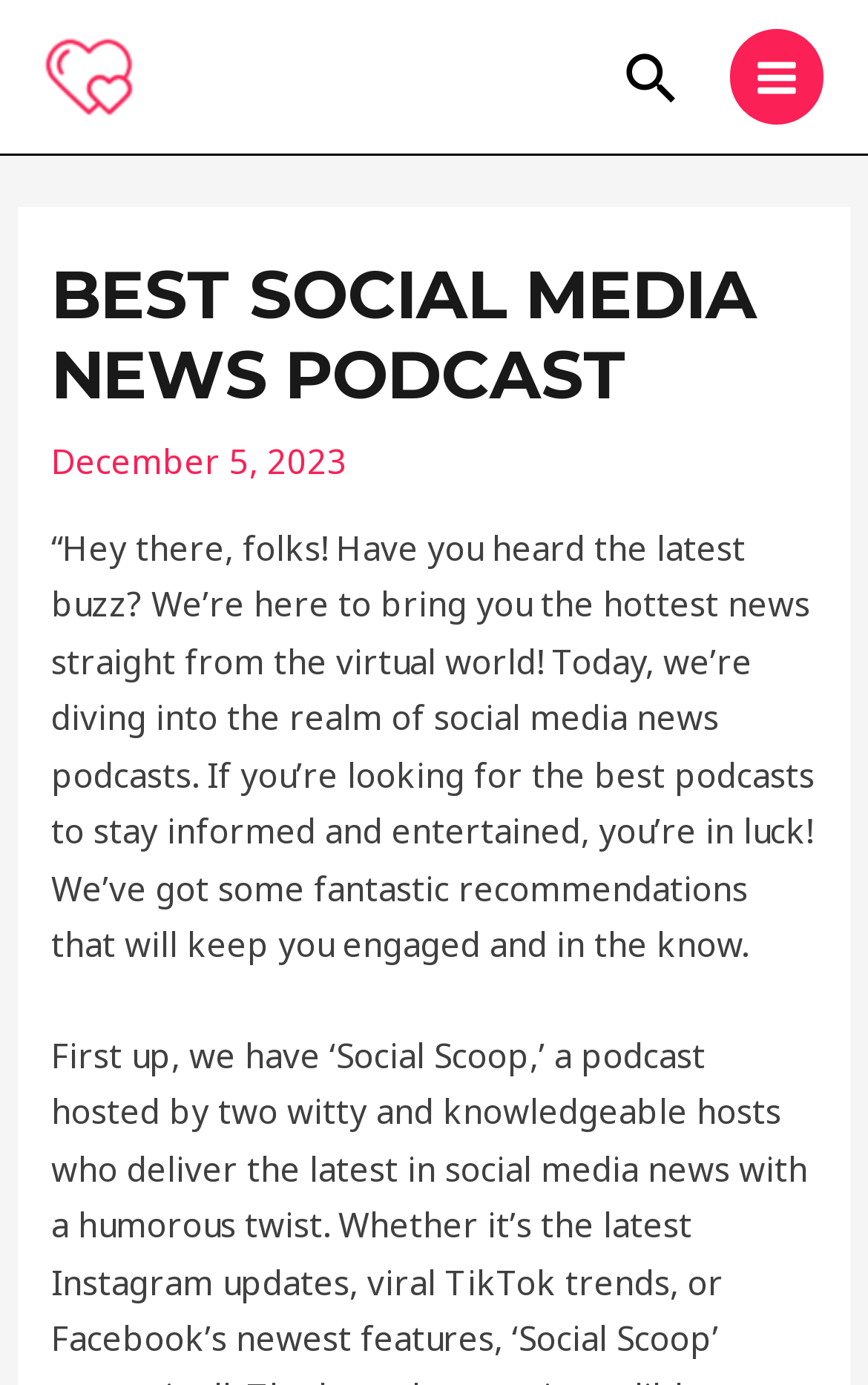Using the provided element description "Techprojournal.com", determine the bounding box coordinates of the UI element.

None